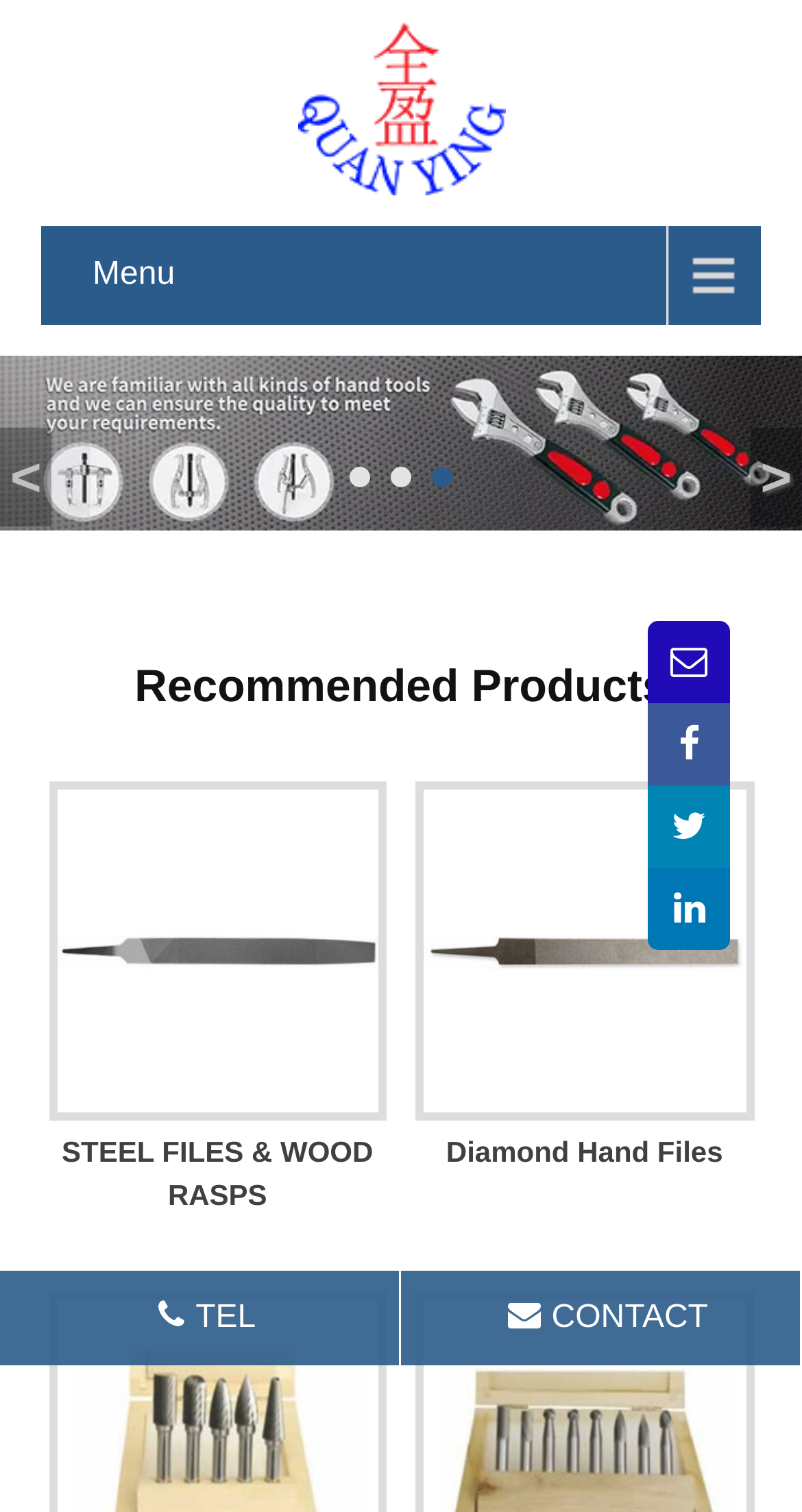What is the position of the 'Menu' link?
Can you give a detailed and elaborate answer to the question?

The 'Menu' link has a bounding box with y1 and y2 coordinates of 0.15 and 0.215, respectively, which indicates that it is located at the top of the page. Its x1 and x2 coordinates are 0.051 and 0.949, respectively, which indicates that it spans across the entire width of the page, hence it is located at the top-right.